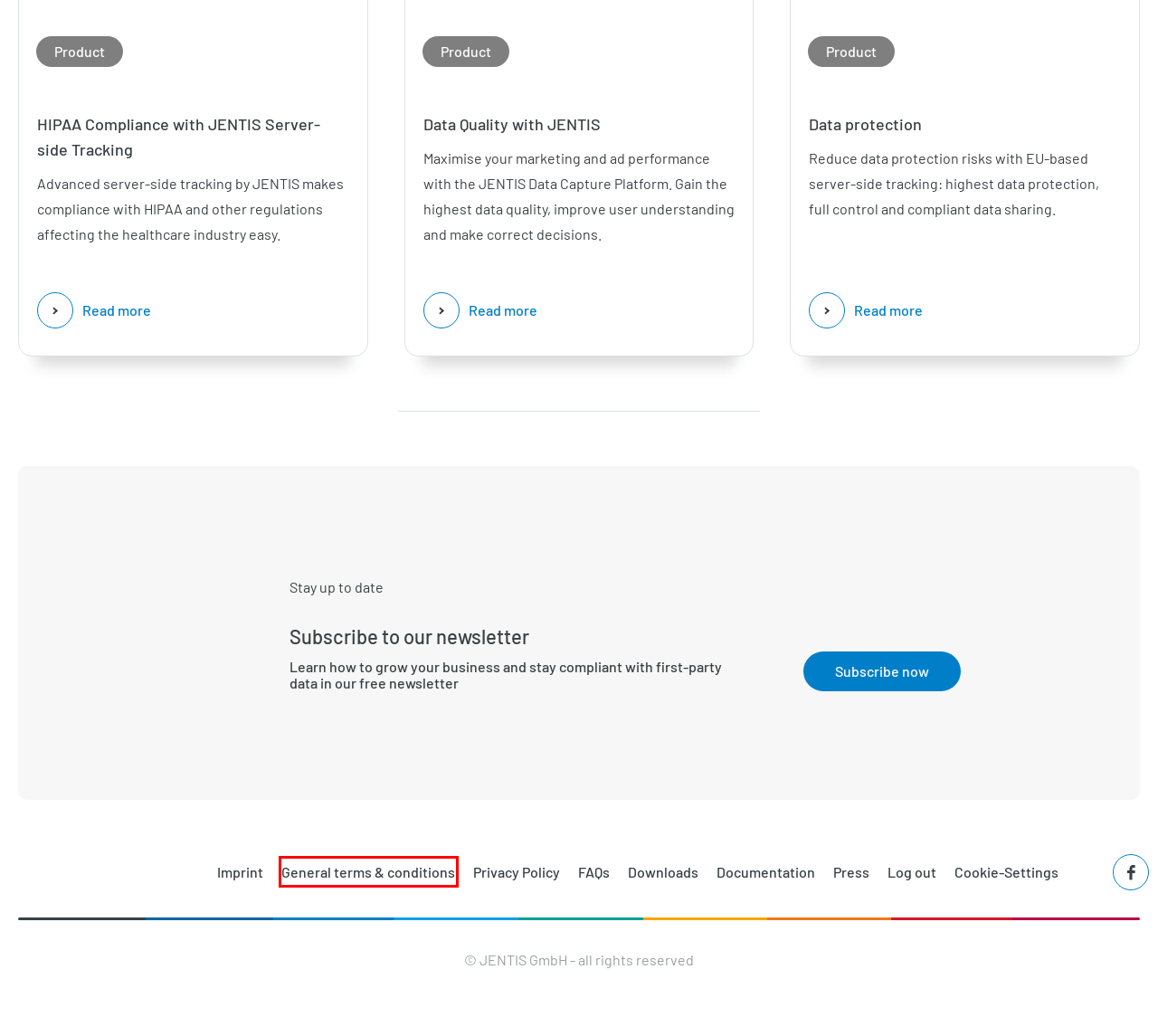You are presented with a screenshot of a webpage with a red bounding box. Select the webpage description that most closely matches the new webpage after clicking the element inside the red bounding box. The options are:
A. JENTIS Datenschutzerklärung
B. Frequently asked questions - JENTIS
C. Imprint - JENTIS
D. JENTIS Server-side Tag Manager
E. 100% data quality with JENTIS
F. Join us in building the future of website data - JENTIS GmbH
G. Case Studies & White Papers - JENTIS
H. JENTIS Documentation

A